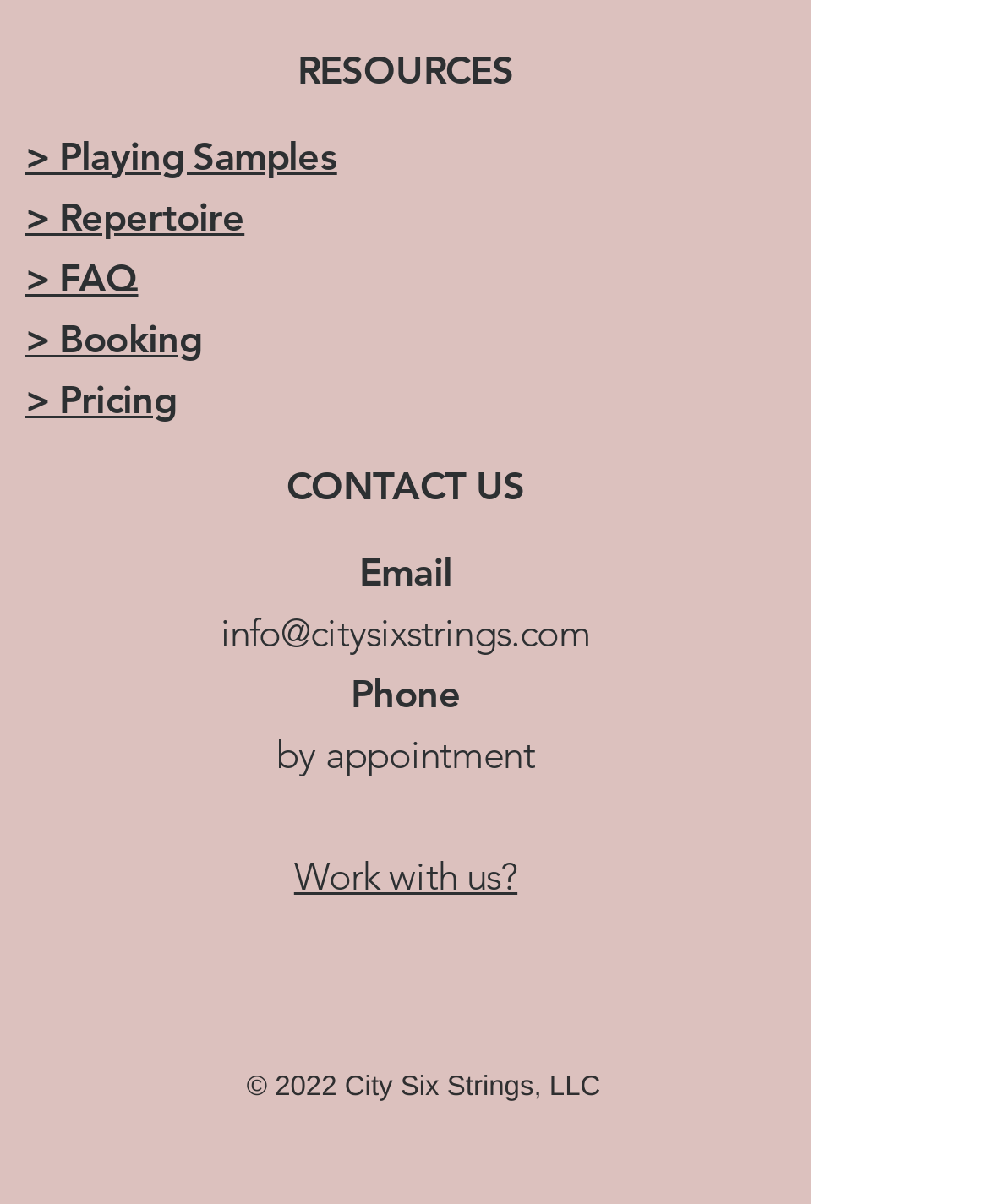What is the email address to contact?
Please provide a comprehensive answer based on the visual information in the image.

I found the email address by looking at the 'CONTACT US' section, where I saw a 'Email' label, and next to it, a link with the email address 'info@citysixstrings.com'.